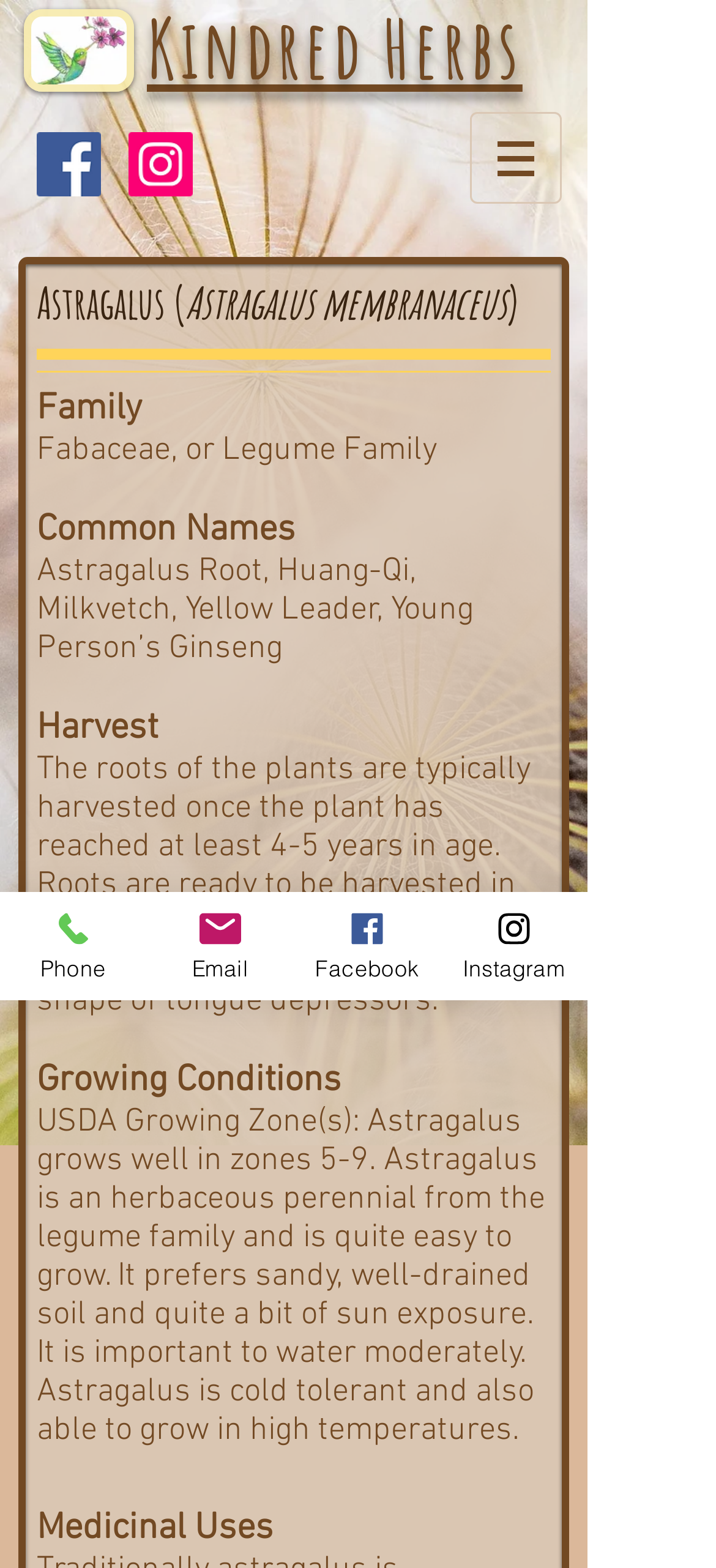What is the shape of the sliced roots of Astragalus?
Observe the image and answer the question with a one-word or short phrase response.

Tongue depressors